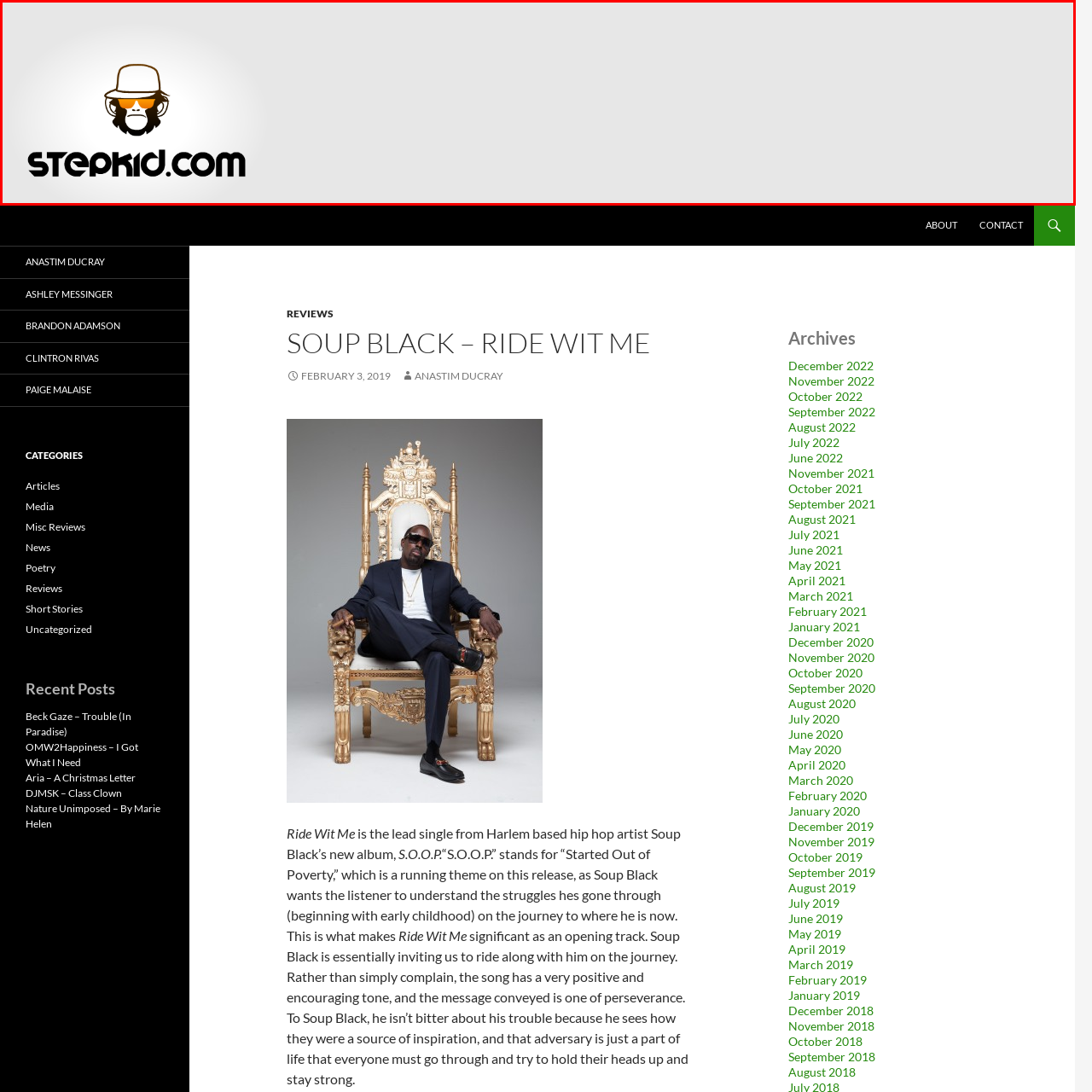What is displayed below the character?
Examine the visual content inside the red box and reply with a single word or brief phrase that best answers the question.

STEPKID.COM